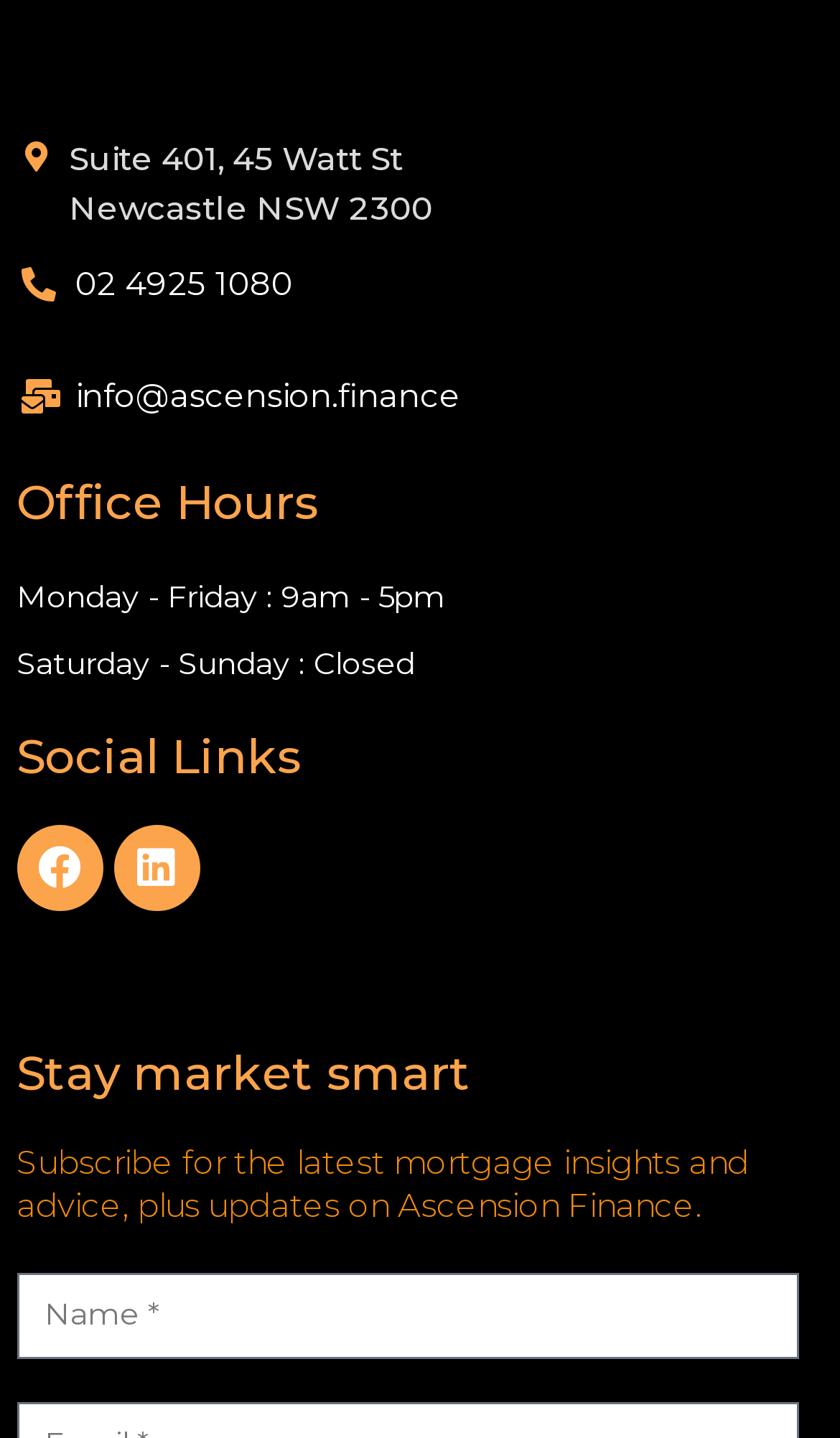Determine the bounding box of the UI element mentioned here: "info@ascension.finance". The coordinates must be in the format [left, top, right, bottom] with values ranging from 0 to 1.

[0.026, 0.255, 0.974, 0.295]